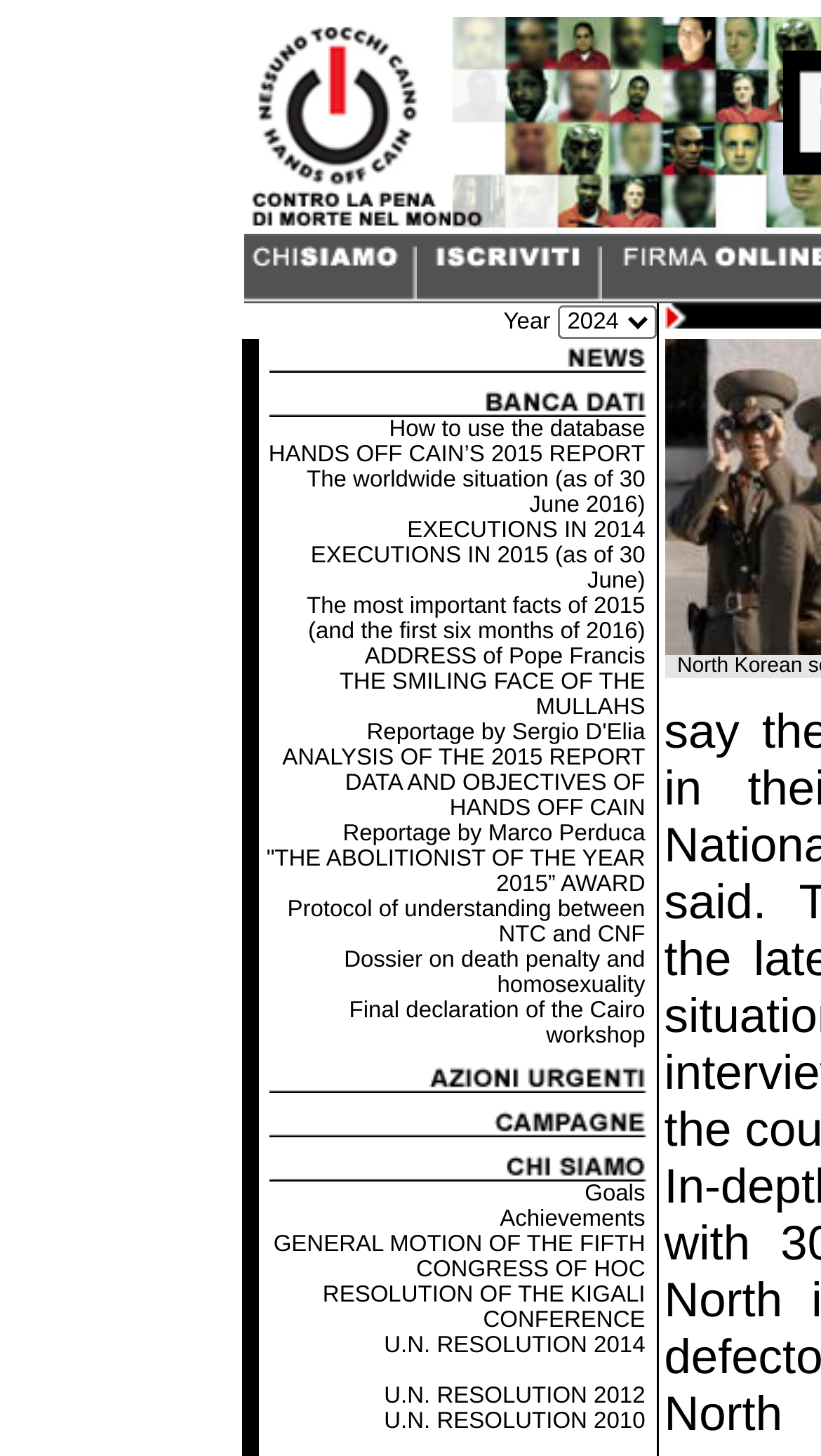What is the text of the first link in the first table?
Answer the question with a single word or phrase, referring to the image.

Year 2024